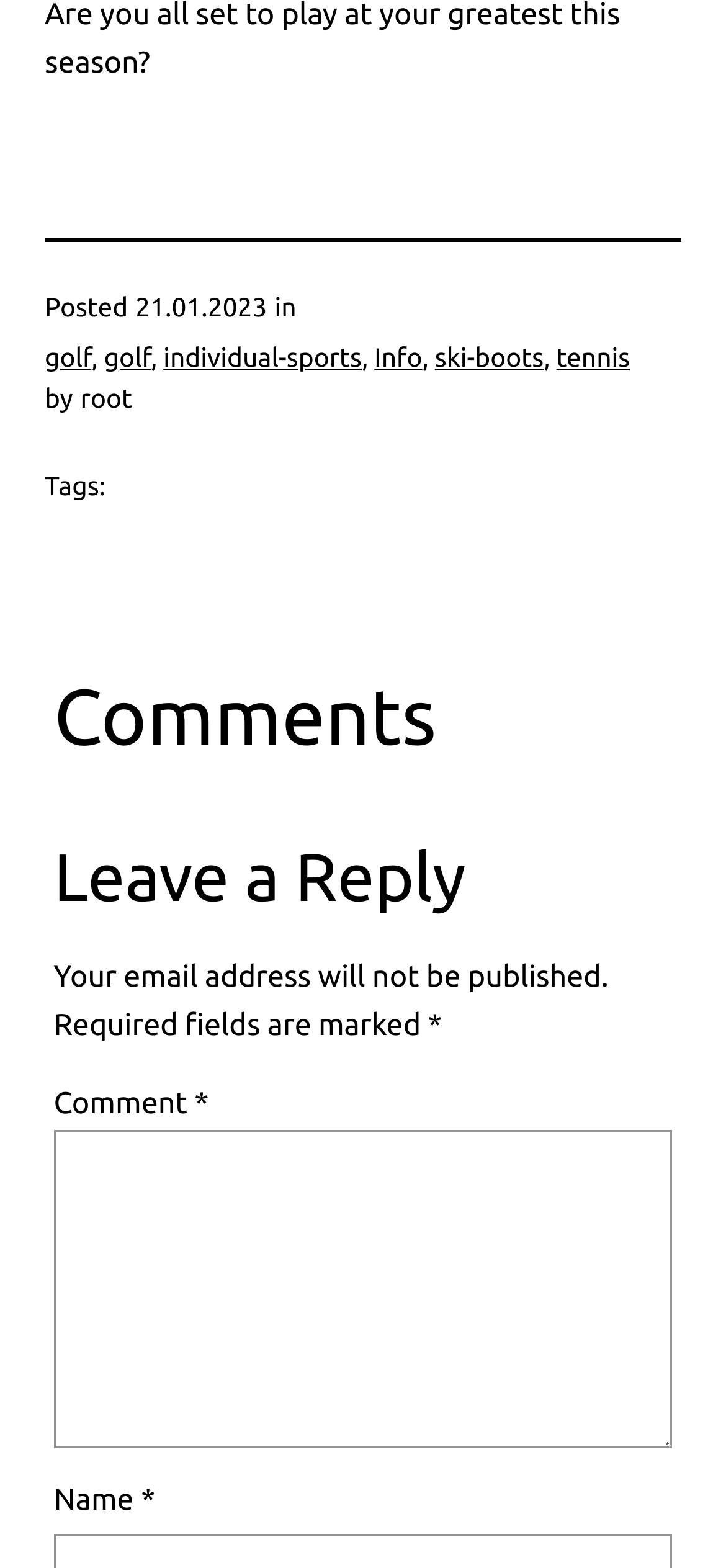Based on the image, please elaborate on the answer to the following question:
What is the author of the post?

I found the author of the post by looking at the StaticText element 'by' followed by the StaticText element 'root', indicating that 'root' is the author of the post.